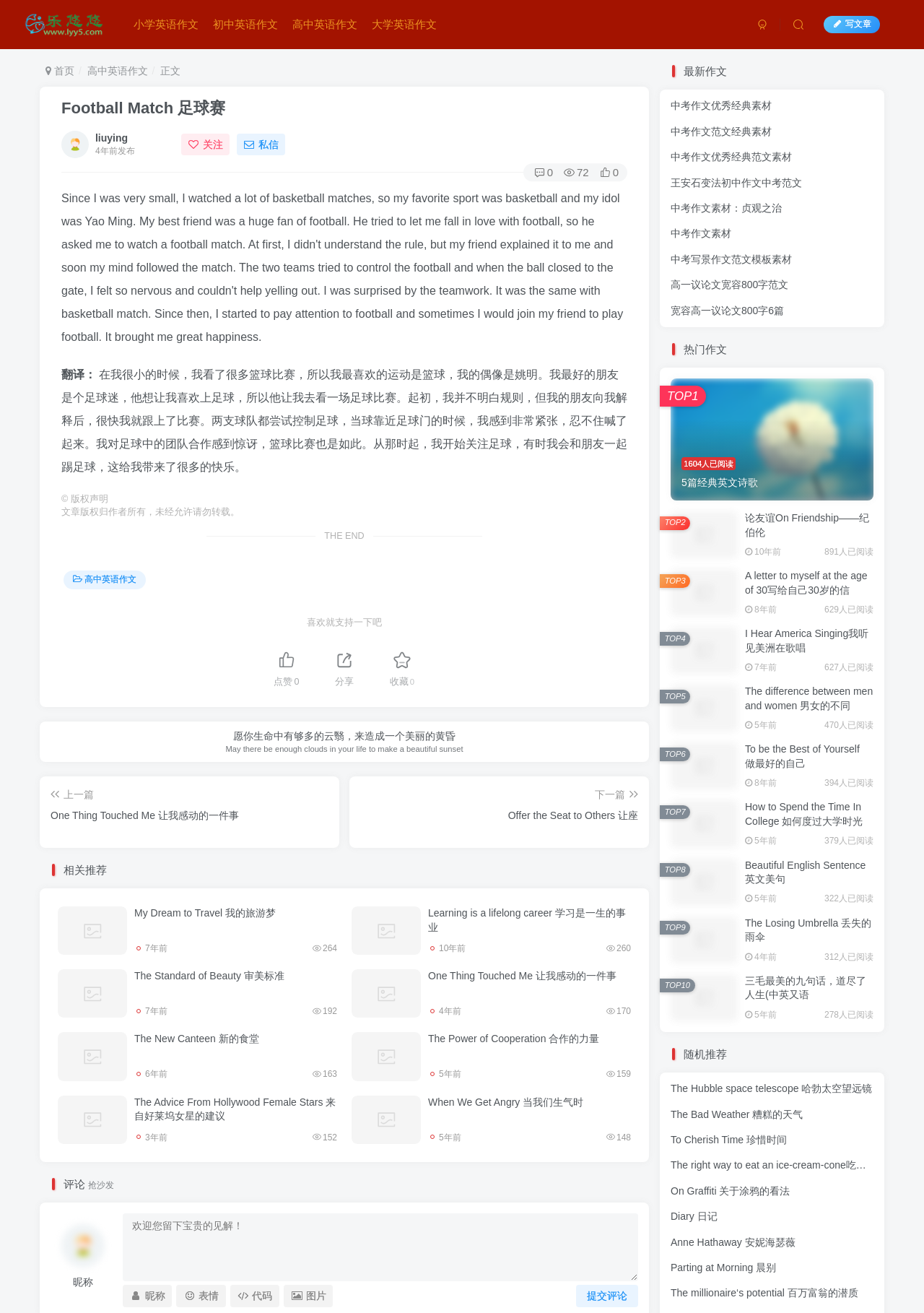Specify the bounding box coordinates of the region I need to click to perform the following instruction: "go to the homepage". The coordinates must be four float numbers in the range of 0 to 1, i.e., [left, top, right, bottom].

[0.049, 0.05, 0.08, 0.058]